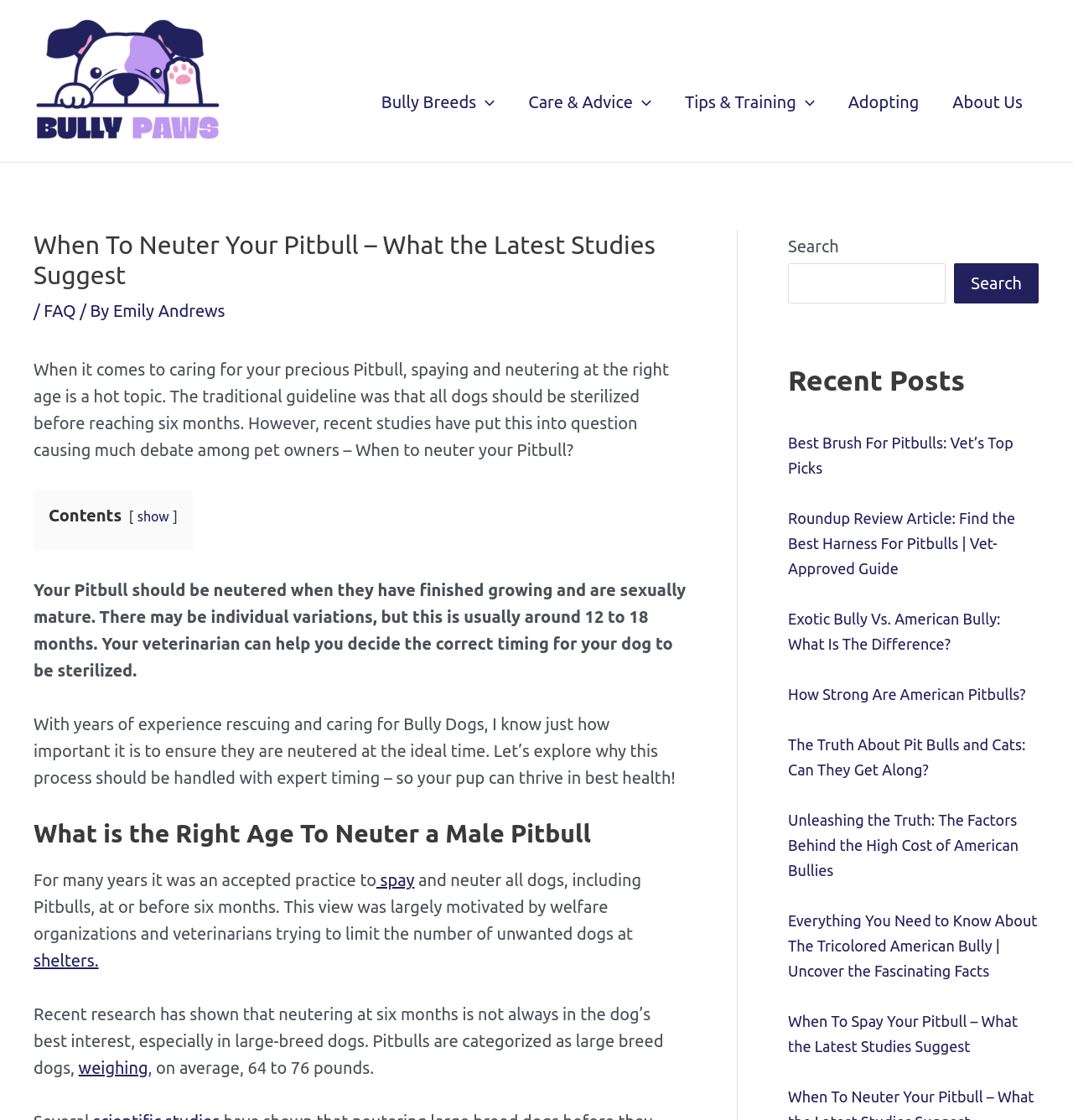Locate the coordinates of the bounding box for the clickable region that fulfills this instruction: "Read the 'When To Neuter Your Pitbull – What the Latest Studies Suggest' article".

[0.031, 0.205, 0.64, 0.259]